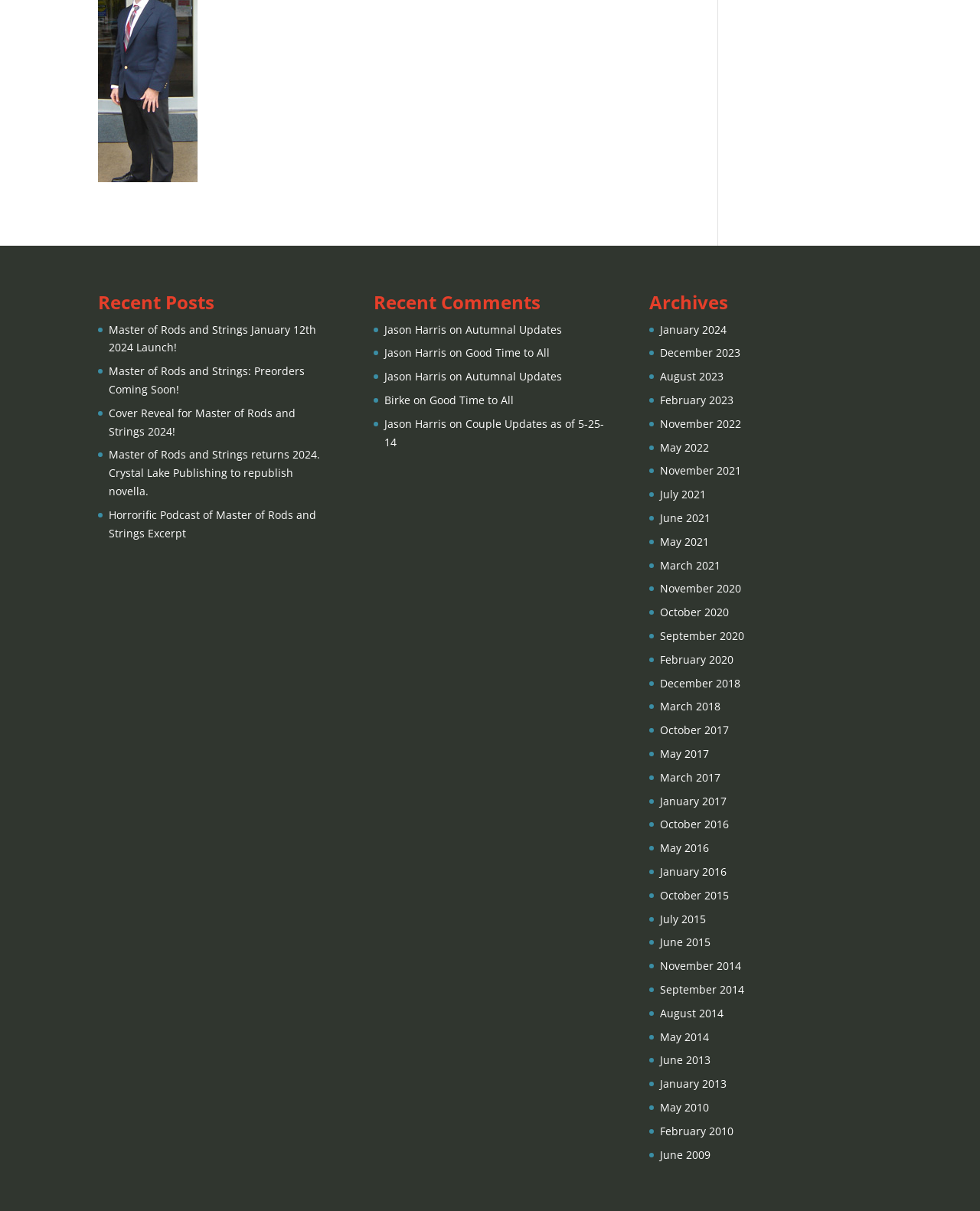Show the bounding box coordinates for the HTML element as described: "alt="shrunkmypicwithtie"".

[0.1, 0.137, 0.202, 0.149]